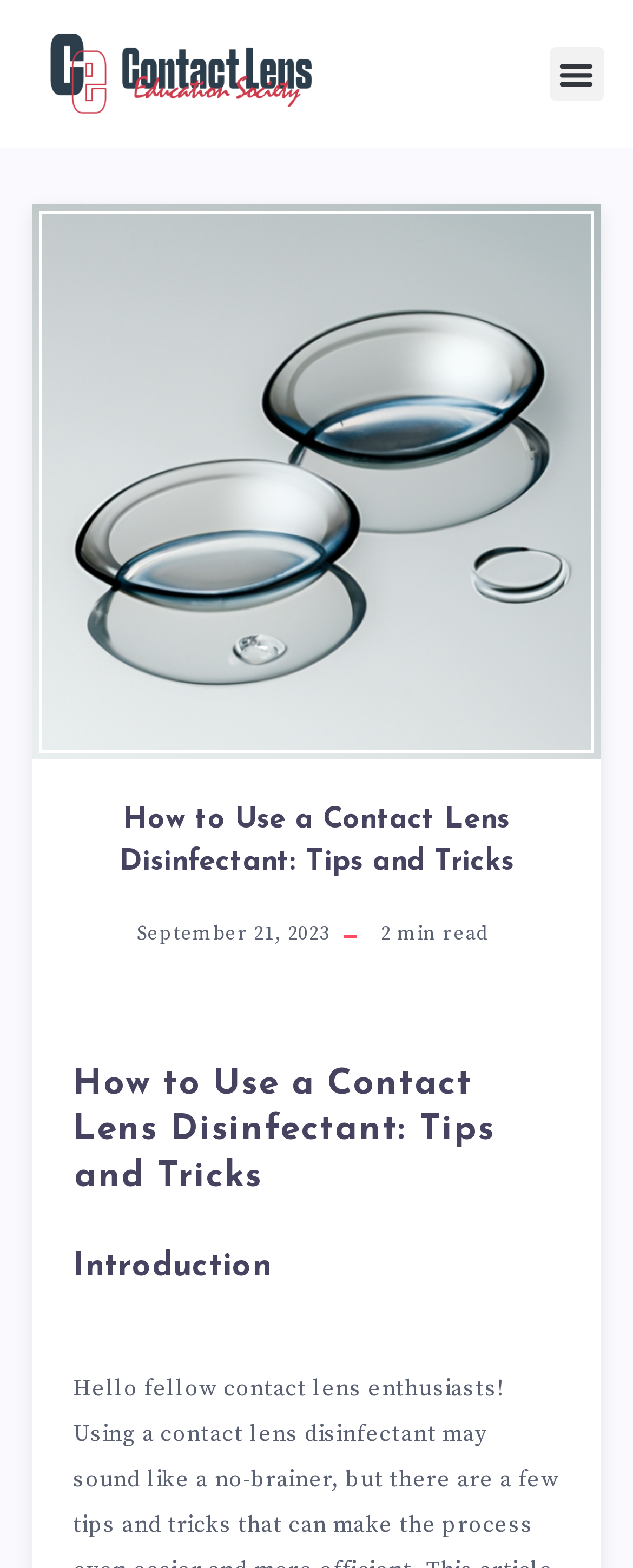Provide a short answer using a single word or phrase for the following question: 
Is the menu toggle button expanded?

False